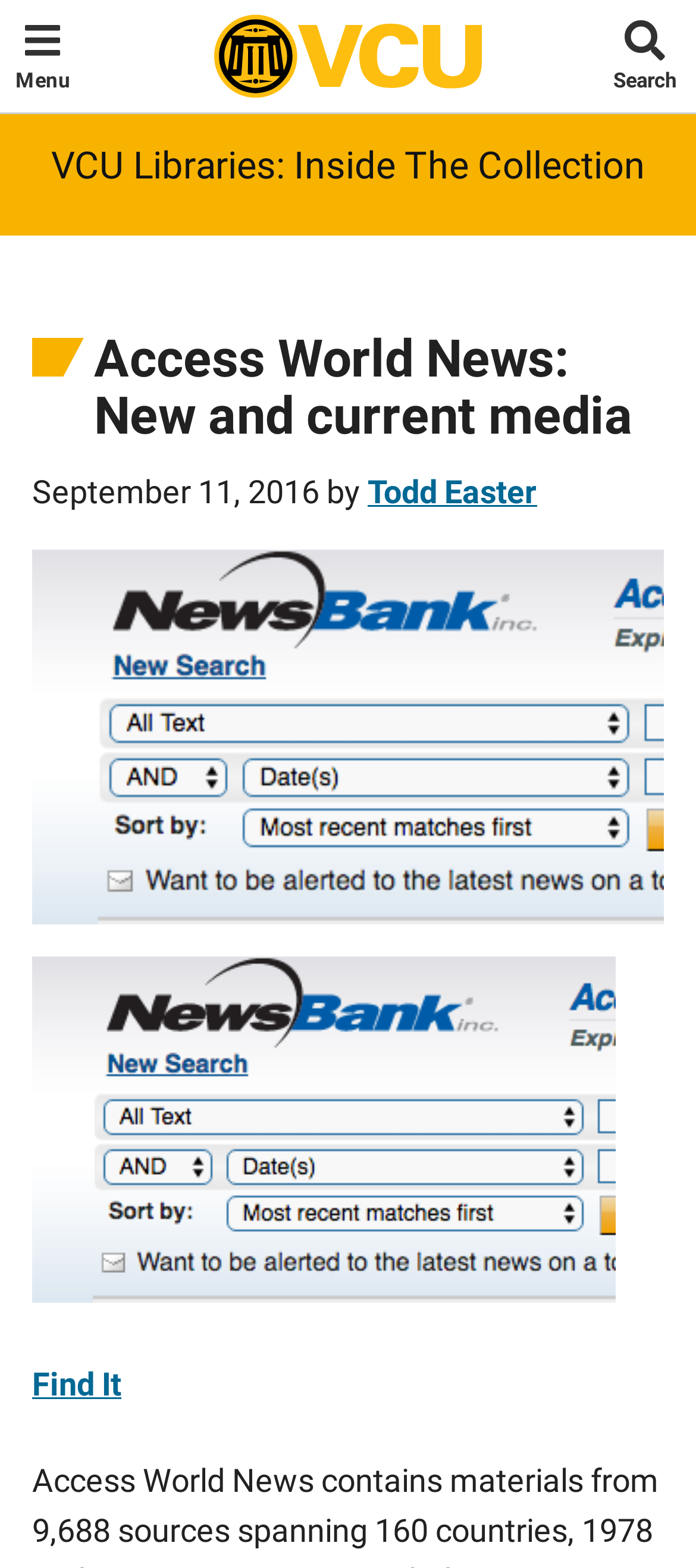Who is the author of the content?
Based on the content of the image, thoroughly explain and answer the question.

I found the answer by looking at the text 'by Todd Easter' which is located below the heading 'Access World News: New and current media'.